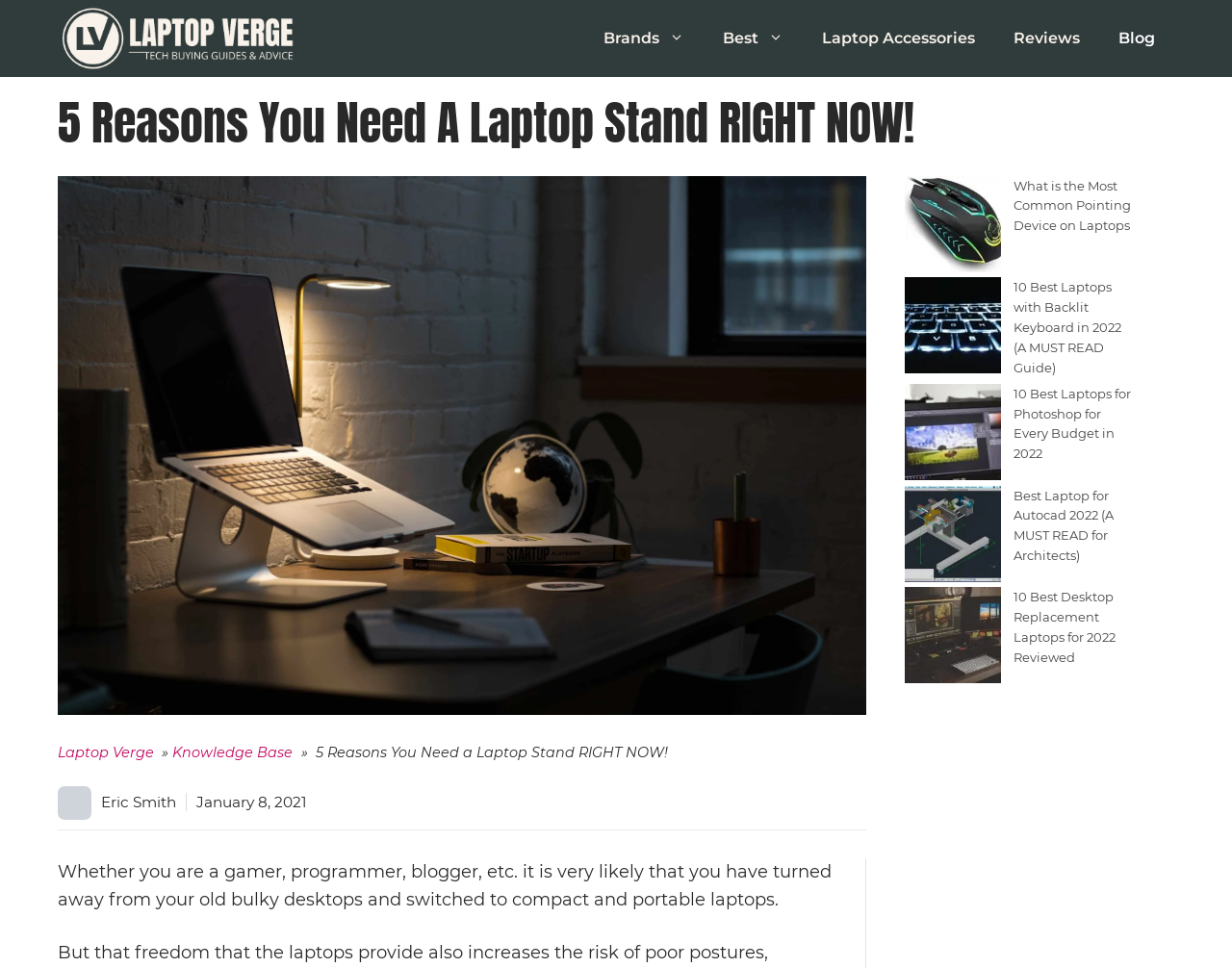Provide a brief response to the question using a single word or phrase: 
What is the name of the website?

Laptop Verge